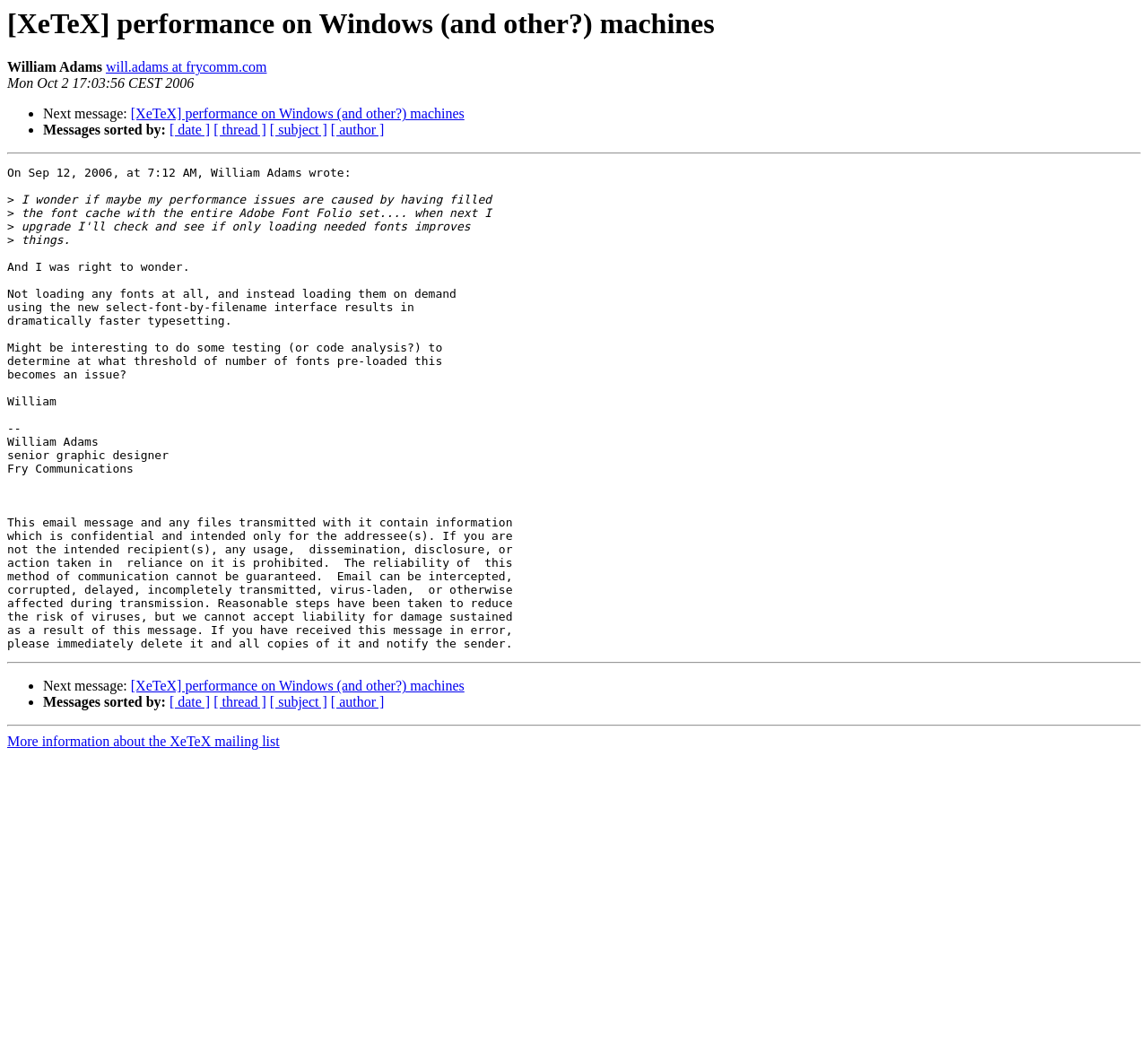Kindly determine the bounding box coordinates for the area that needs to be clicked to execute this instruction: "Get more information about the XeTeX mailing list".

[0.006, 0.698, 0.244, 0.712]